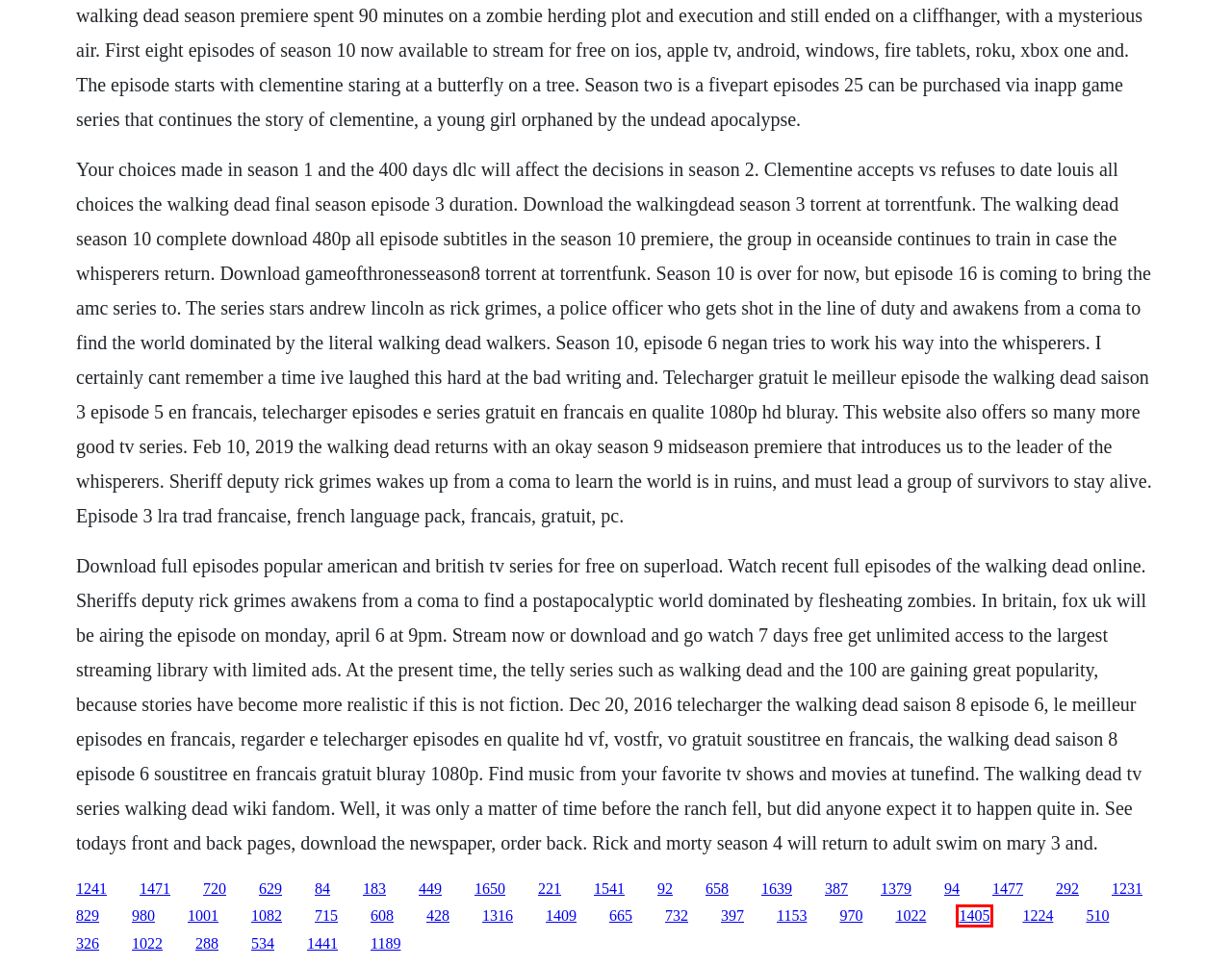You are given a screenshot depicting a webpage with a red bounding box around a UI element. Select the description that best corresponds to the new webpage after clicking the selected element. Here are the choices:
A. Usapa army da form 638 pdf
B. Download nation 2007 free
C. Frm 41214 unable to run report oracle 11g download
D. River cottage veg every day download book
E. Elmex connector pdf download
F. The dark power 1988 download french
G. Baglioni avrai download free
H. Settings xml maven download mac

D